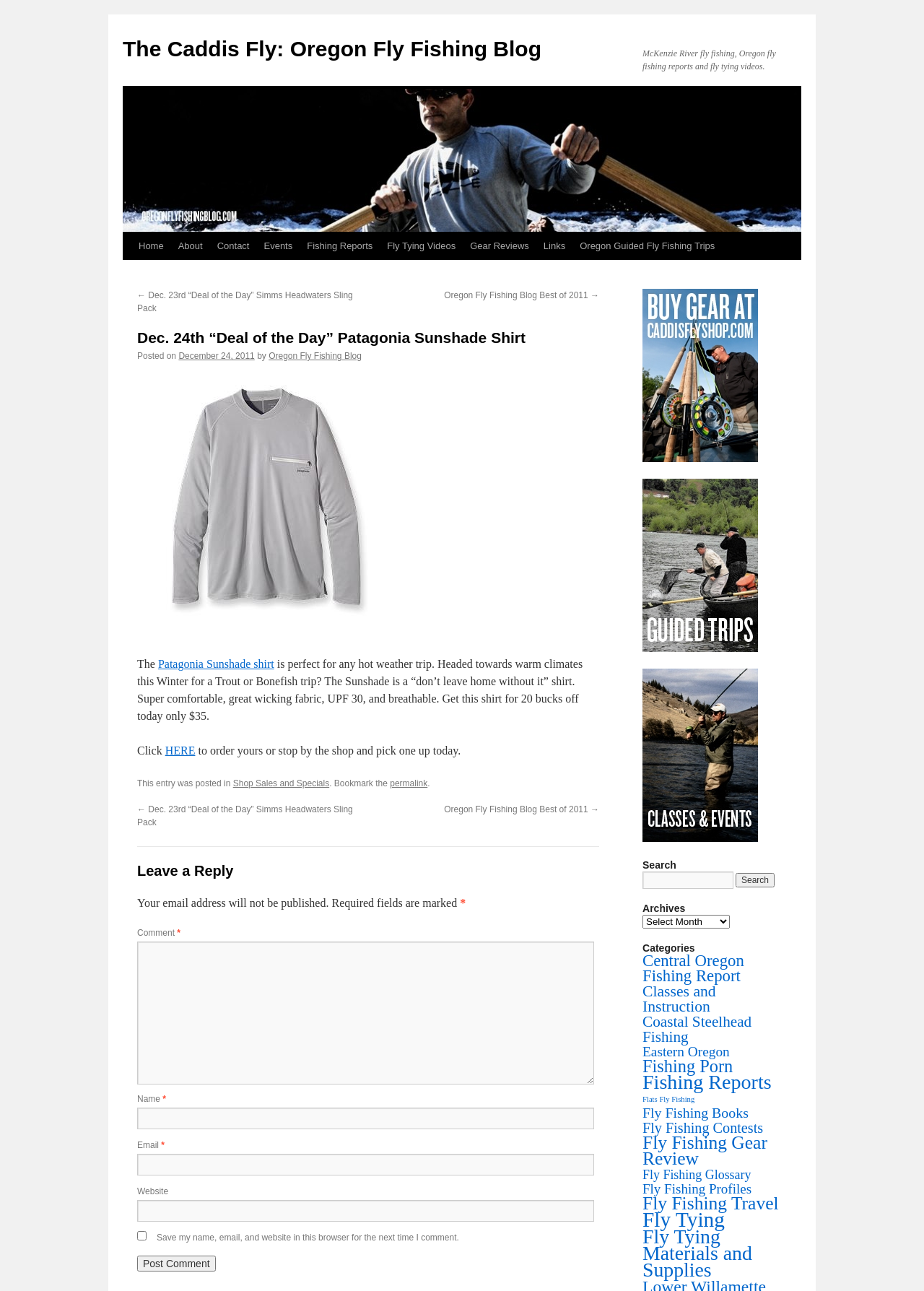Find the bounding box coordinates of the element to click in order to complete this instruction: "Leave a comment". The bounding box coordinates must be four float numbers between 0 and 1, denoted as [left, top, right, bottom].

[0.148, 0.729, 0.643, 0.84]